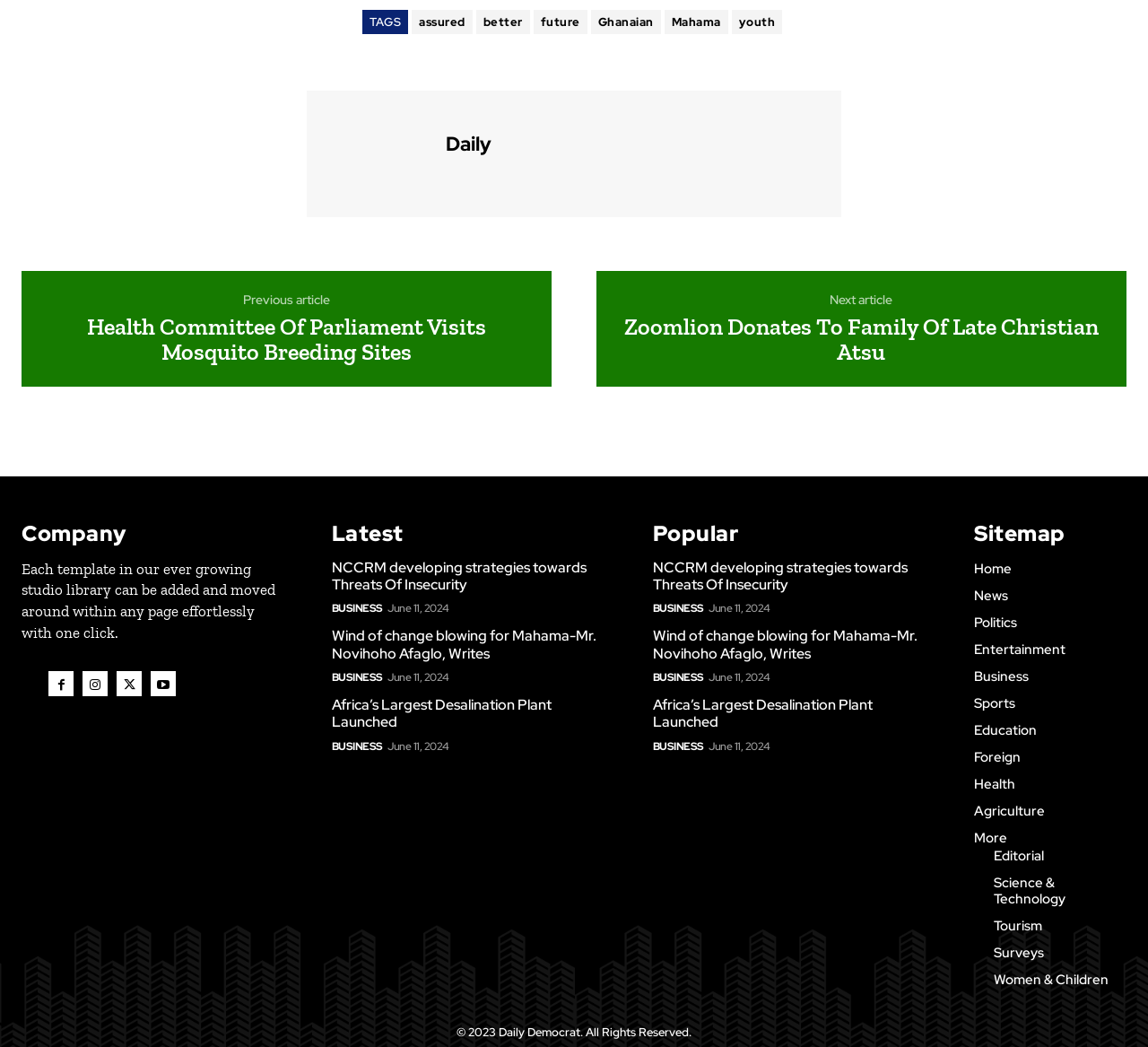Refer to the image and answer the question with as much detail as possible: What is the category of the article 'NCCRM developing strategies towards Threats Of Insecurity'?

I found the article 'NCCRM developing strategies towards Threats Of Insecurity' under the 'Latest' section, and next to it, there is a link labeled 'BUSINESS', which indicates the category of the article.